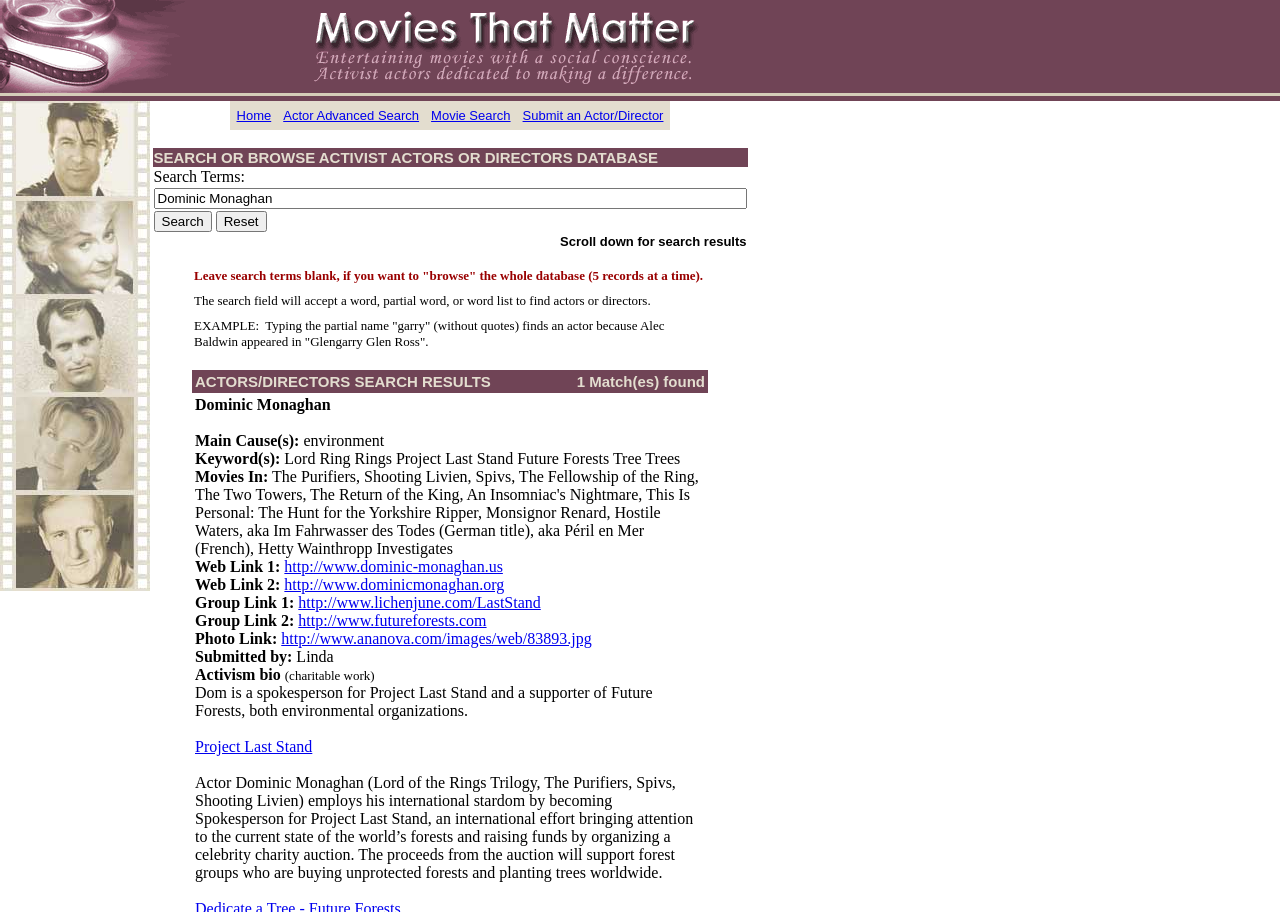Find the bounding box coordinates of the clickable region needed to perform the following instruction: "Browse the whole database". The coordinates should be provided as four float numbers between 0 and 1, i.e., [left, top, right, bottom].

[0.15, 0.292, 0.553, 0.314]